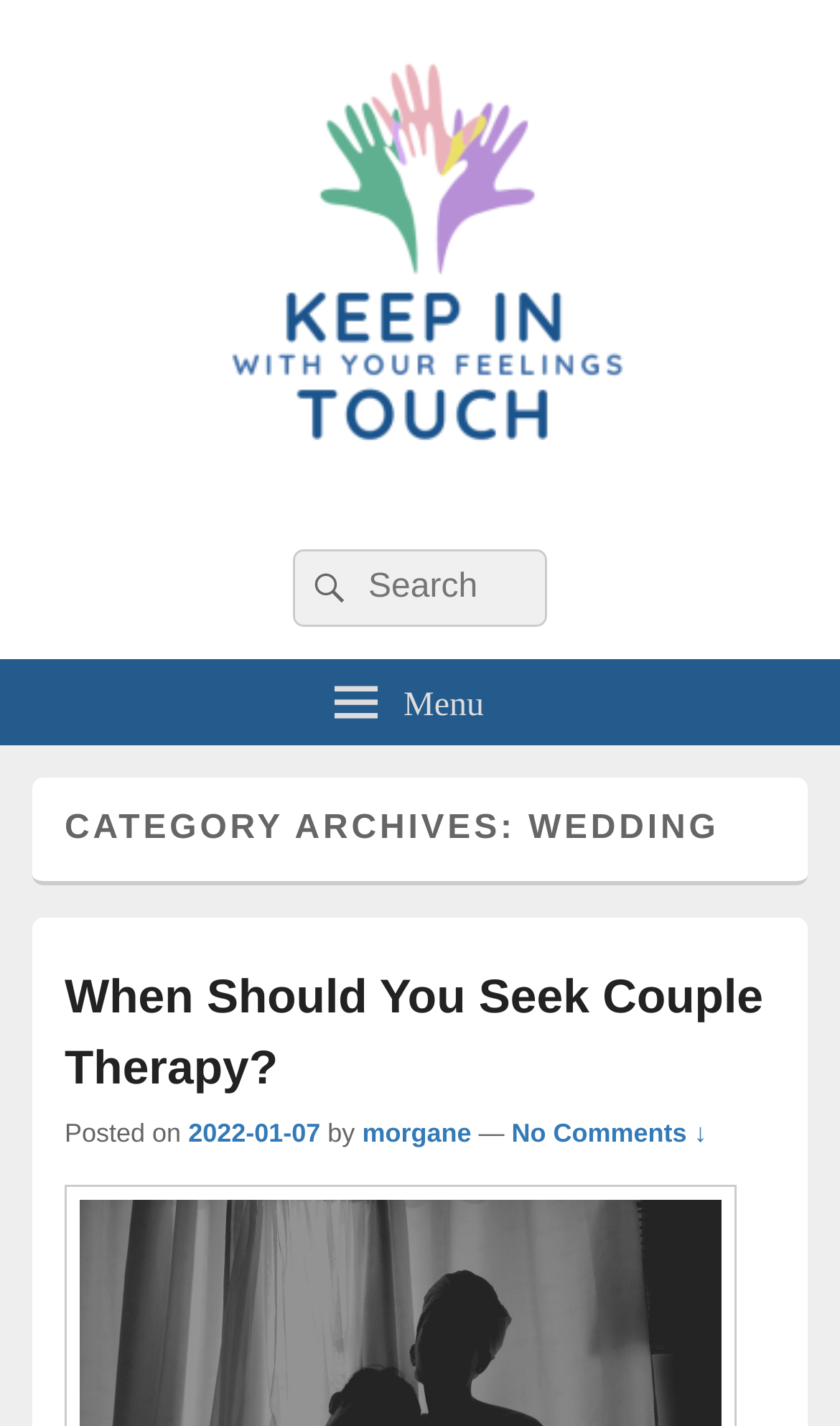Given the description "Search", determine the bounding box of the corresponding UI element.

[0.349, 0.385, 0.426, 0.439]